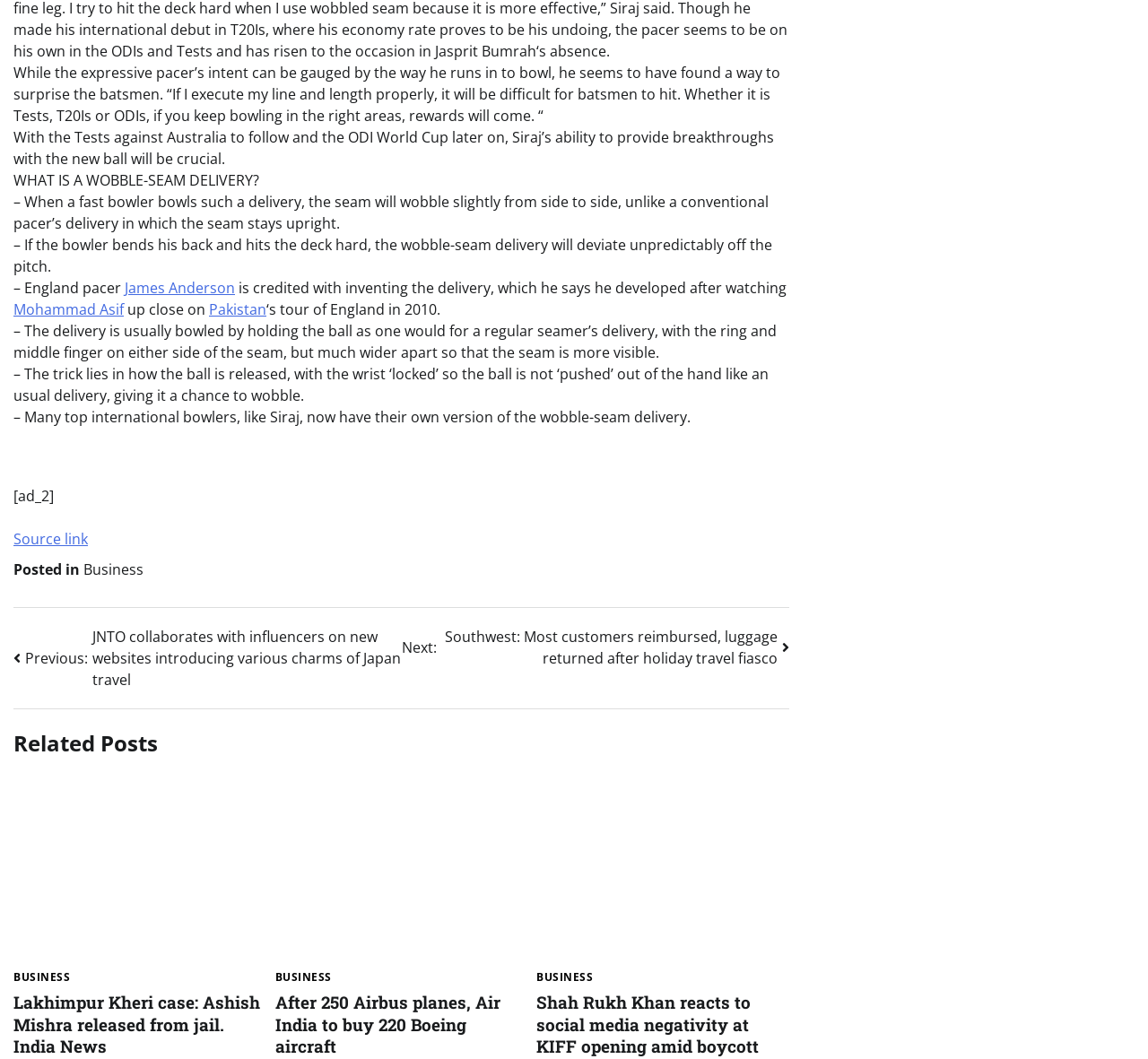Answer the question with a single word or phrase: 
What is the topic of the article below the main article?

Business